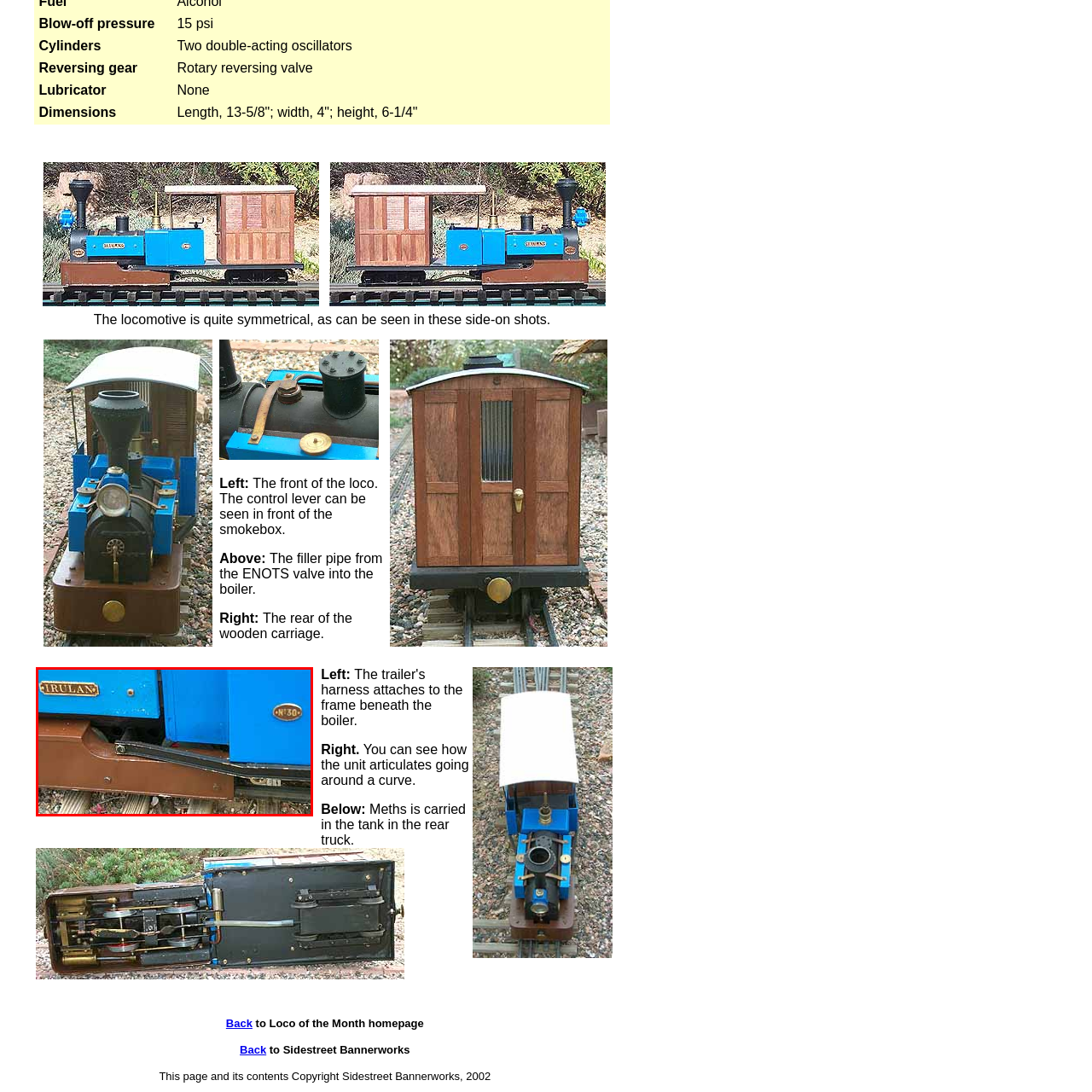Focus on the content within the red box and provide a succinct answer to this question using just one word or phrase: 
What is the name or model of the locomotive?

TRULAN